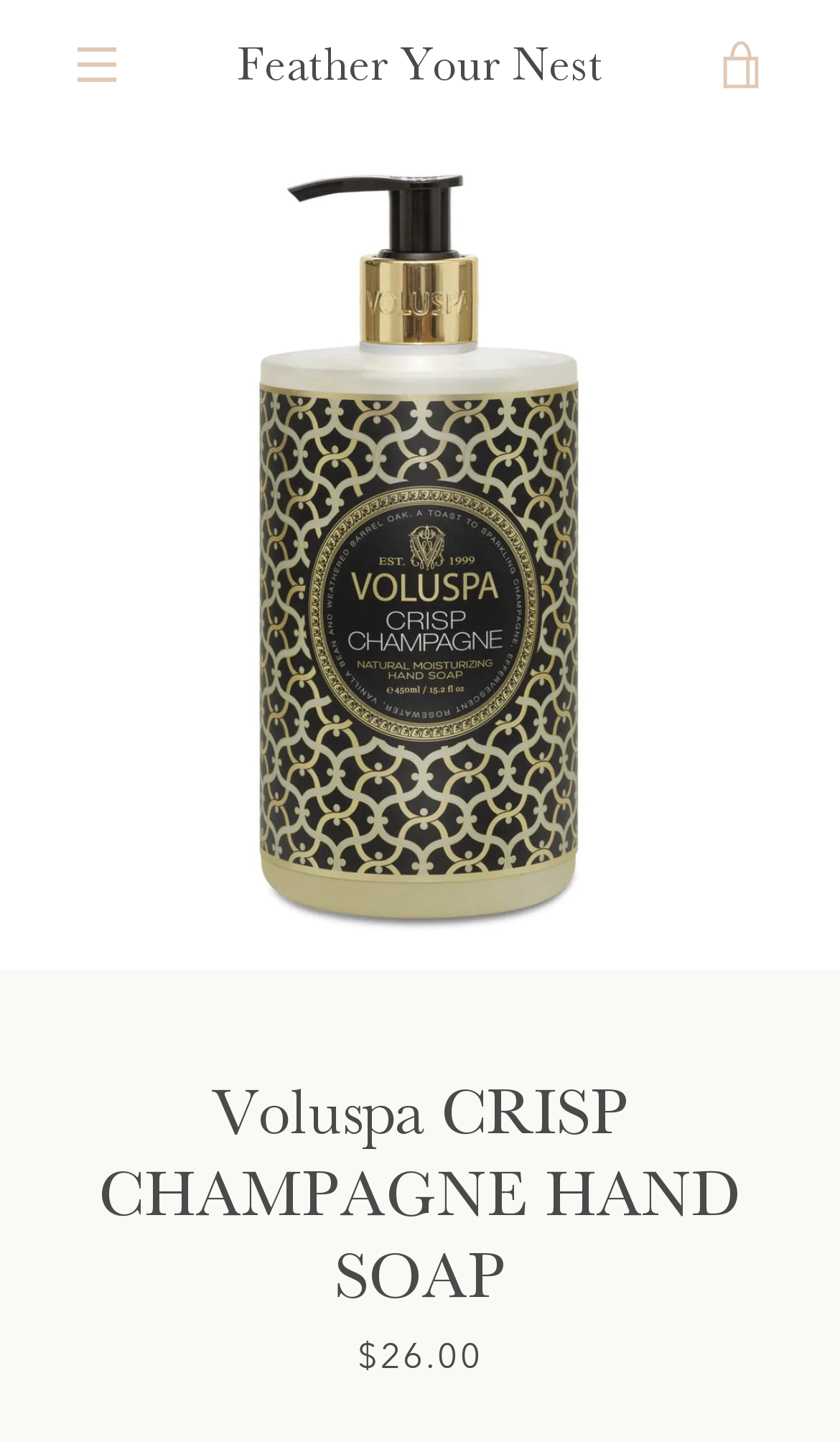Kindly provide the bounding box coordinates of the section you need to click on to fulfill the given instruction: "learn about Company Registration".

None